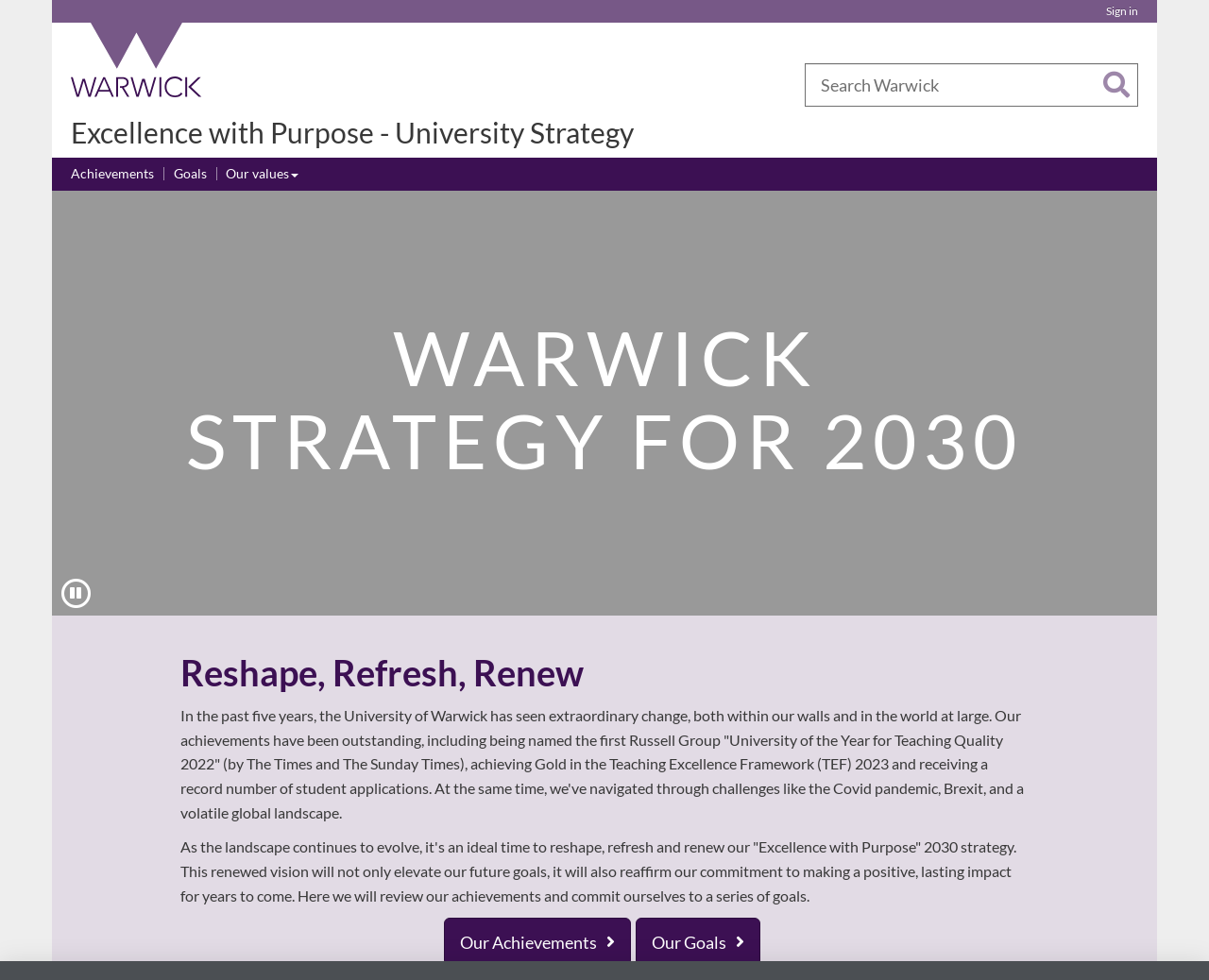From the webpage screenshot, predict the bounding box of the UI element that matches this description: "title="University of Warwick homepage"".

[0.051, 0.023, 0.176, 0.1]